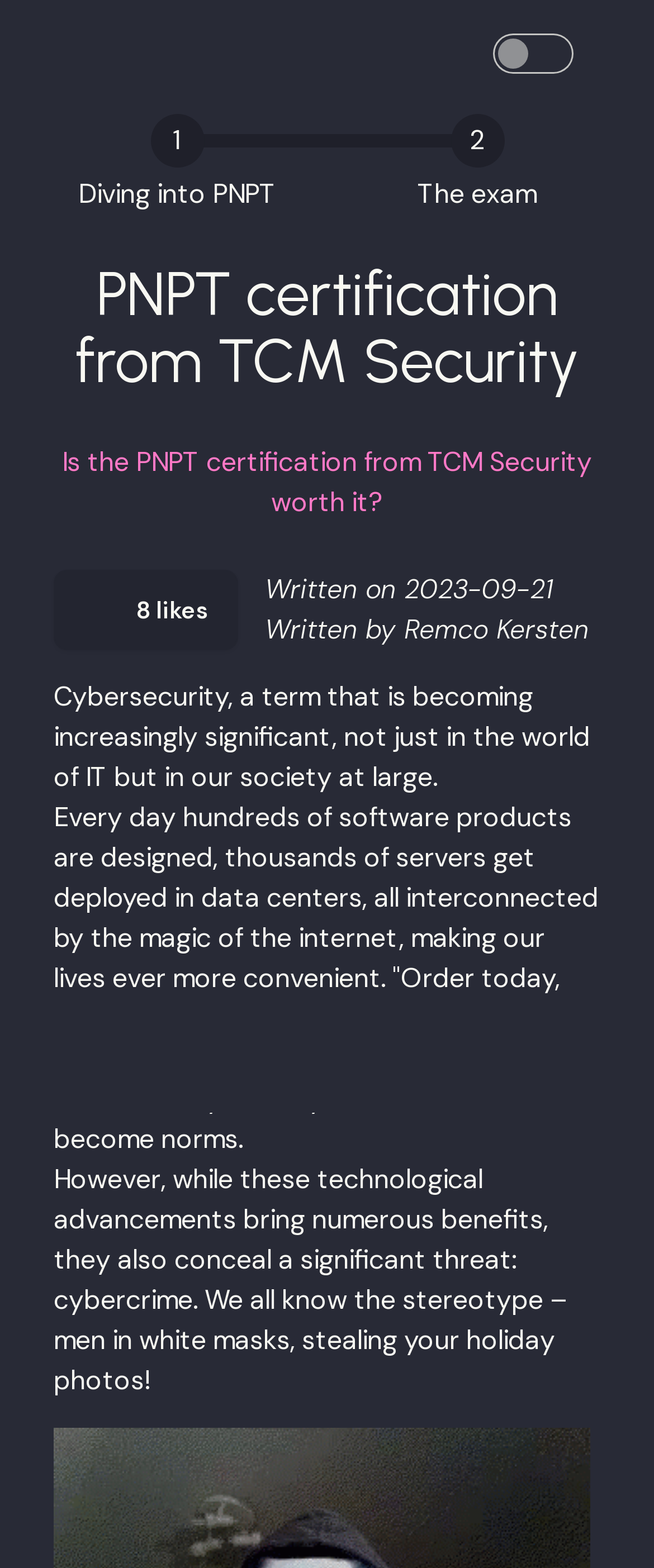Please identify the webpage's heading and generate its text content.

PNPT certification from TCM Security